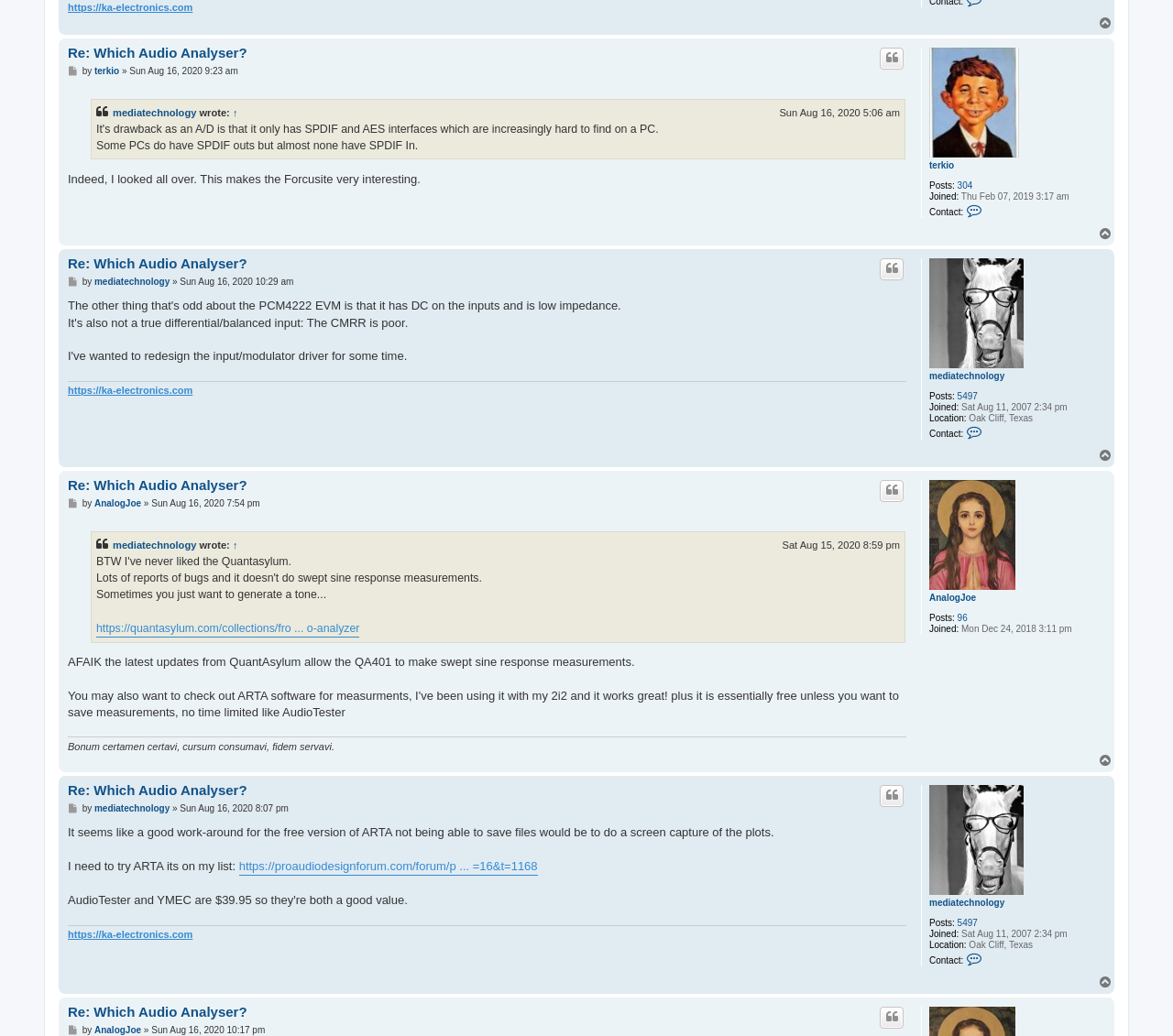Bounding box coordinates are given in the format (top-left x, top-left y, bottom-right x, bottom-right y). All values should be floating point numbers between 0 and 1. Provide the bounding box coordinate for the UI element described as: alt="User avatar"

[0.792, 0.463, 0.866, 0.57]